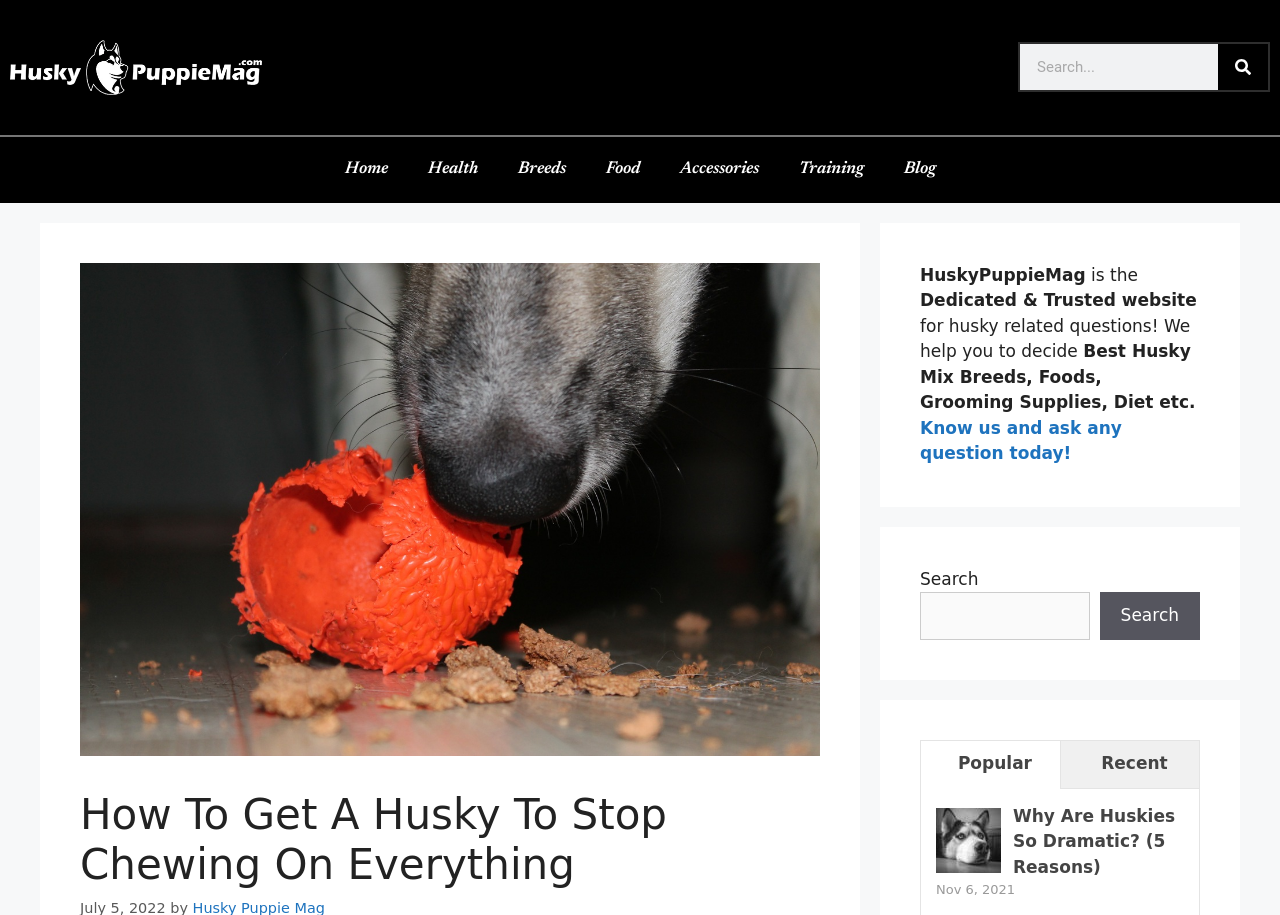What is the name of the website?
Answer the question with as much detail as you can, using the image as a reference.

I determined the answer by looking at the static text 'HuskyPuppieMag' located at [0.719, 0.29, 0.848, 0.311] which is a prominent element on the webpage, indicating it is the name of the website.